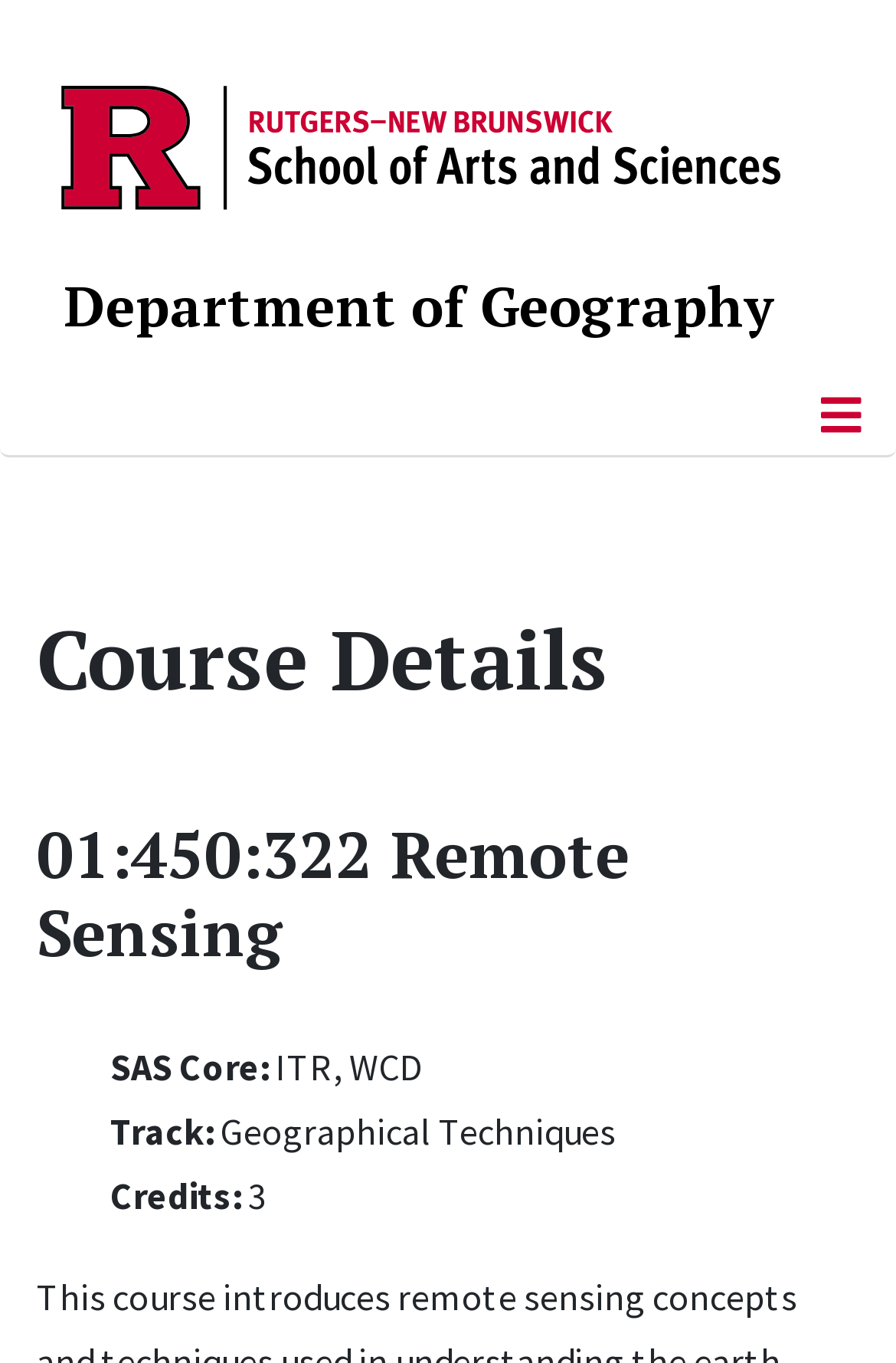For the element described, predict the bounding box coordinates as (top-left x, top-left y, bottom-right x, bottom-right y). All values should be between 0 and 1. Element description: Department of Geography

[0.072, 0.197, 0.867, 0.251]